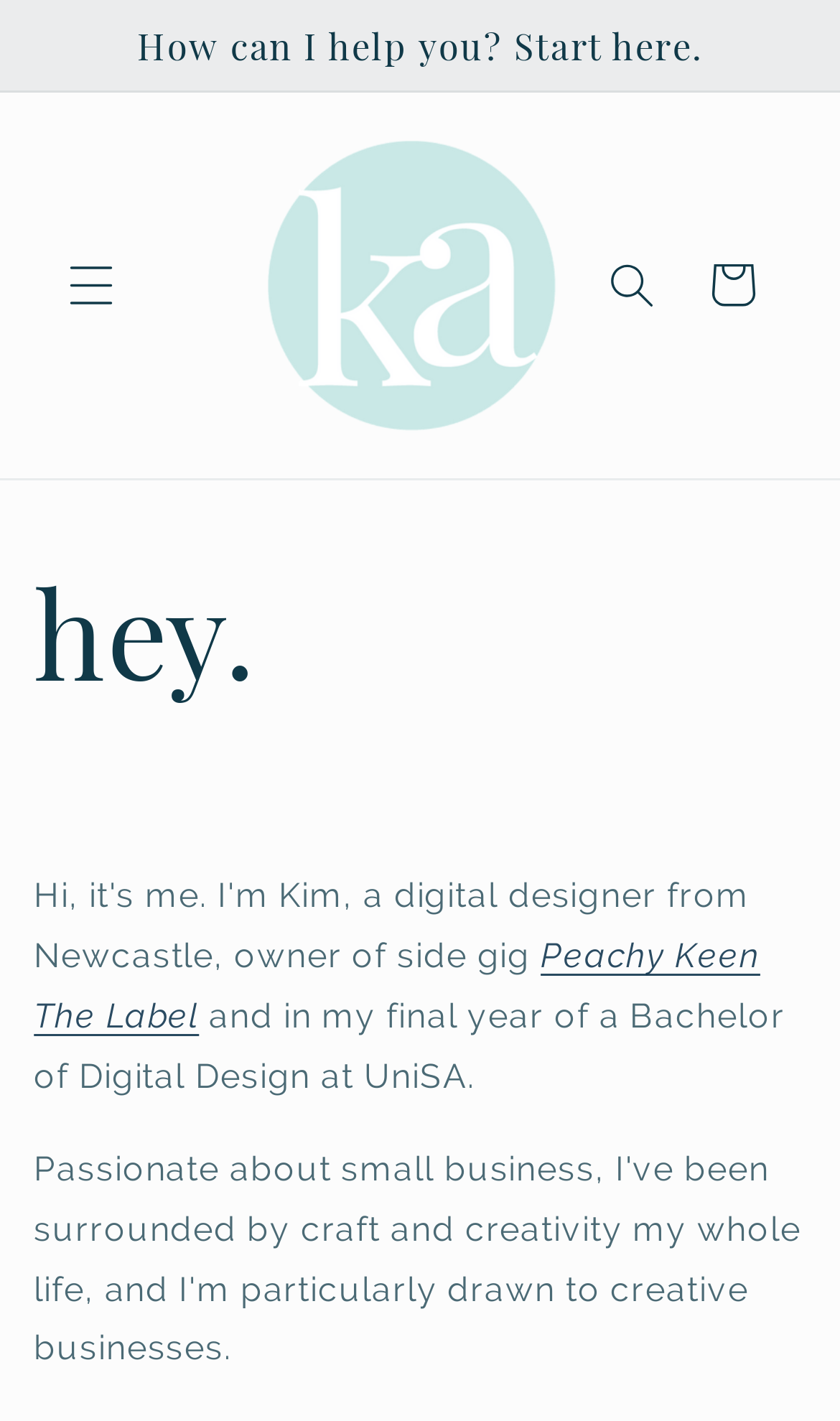What is the current education status of Kim?
Please respond to the question with a detailed and thorough explanation.

The current education status of Kim can be found in the static text element which is a child of the root element. This static text element has a bounding box with coordinates [0.04, 0.7, 0.935, 0.771] and contains the text 'and in my final year of a Bachelor of Digital Design at UniSA'.